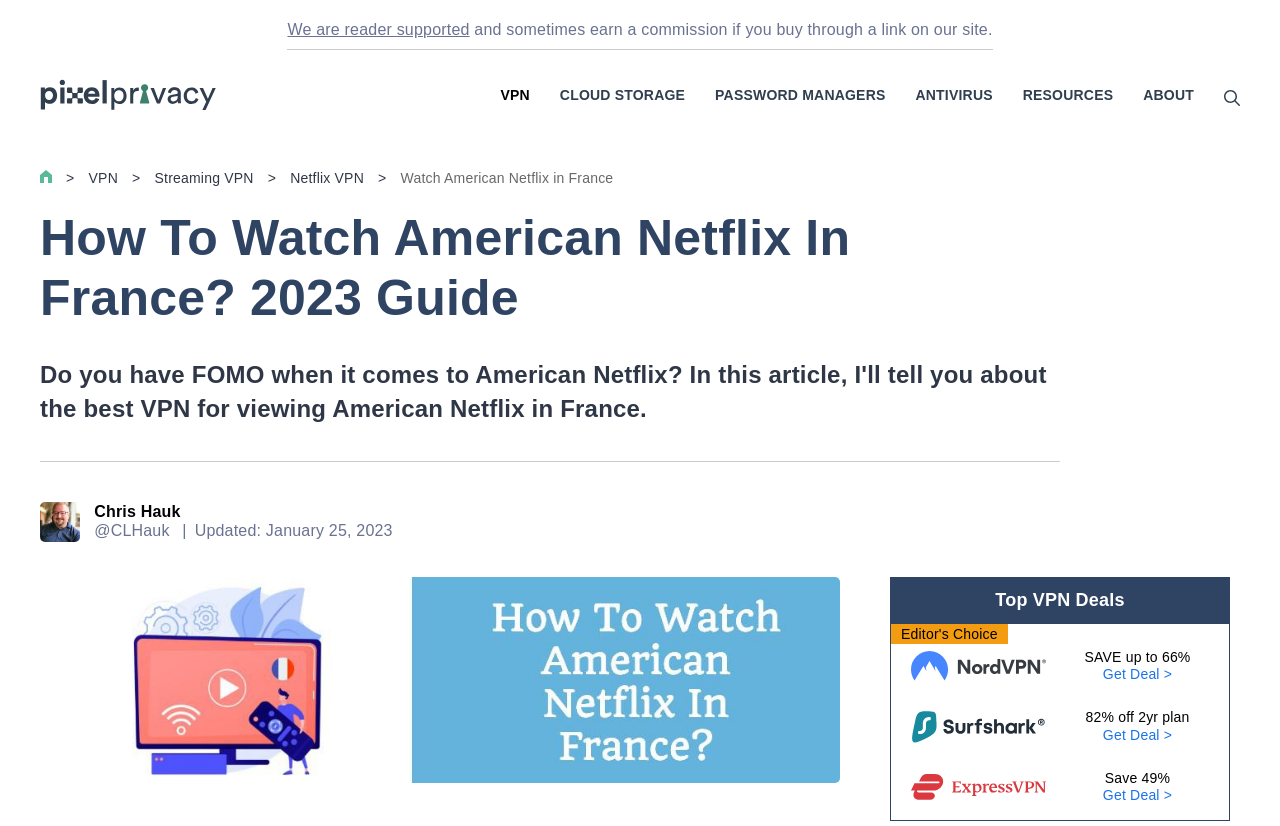What is the main focus of the webpage's content?
Refer to the screenshot and answer in one word or phrase.

VPN for Netflix